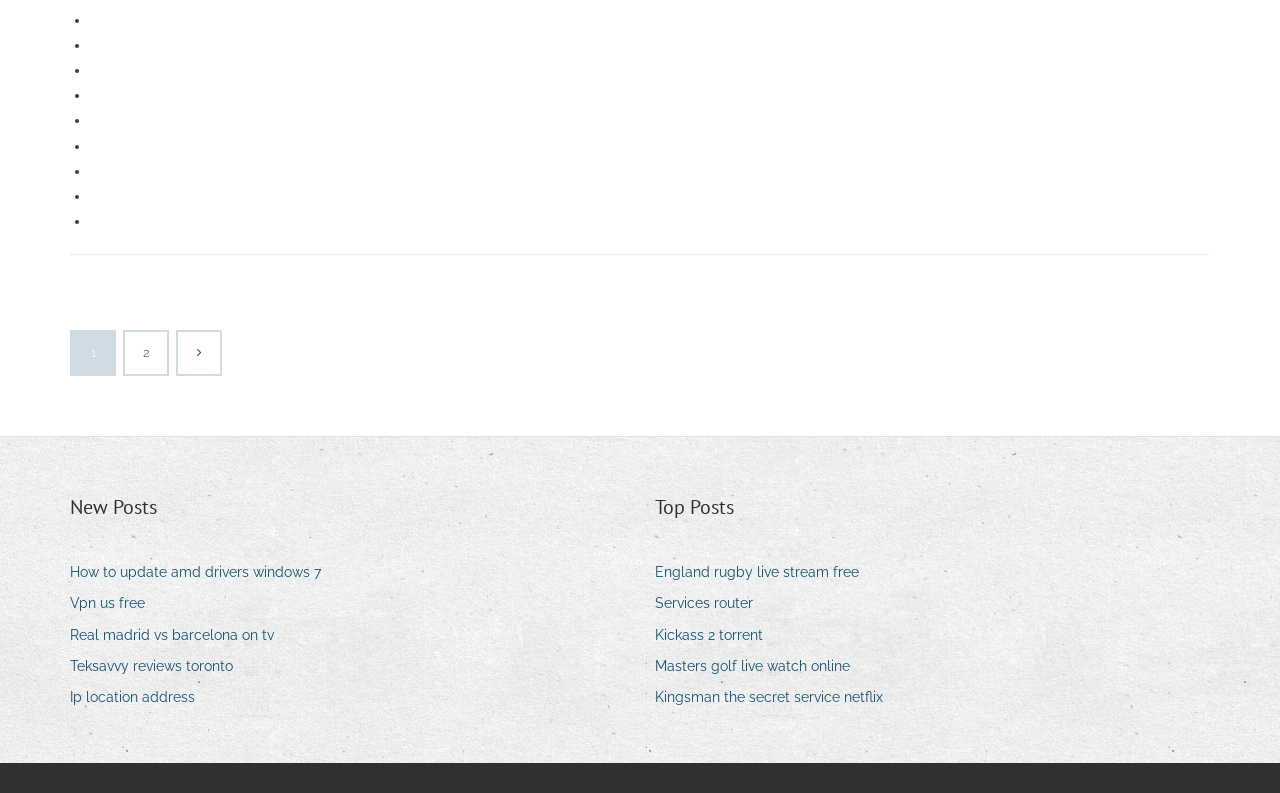How many list markers are there?
Based on the visual, give a brief answer using one word or a short phrase.

8